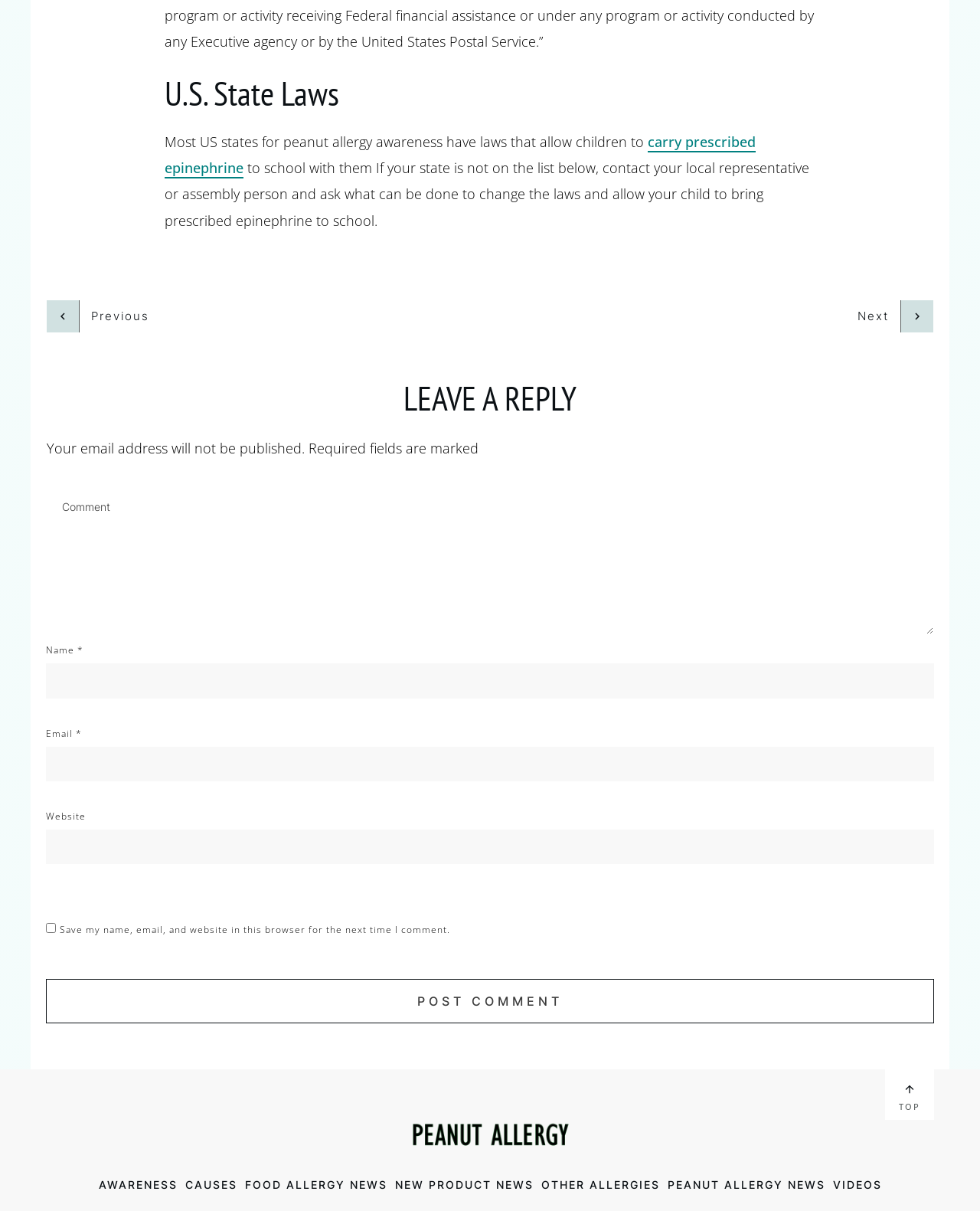What is required to leave a reply? Based on the screenshot, please respond with a single word or phrase.

Name, Email, Comment